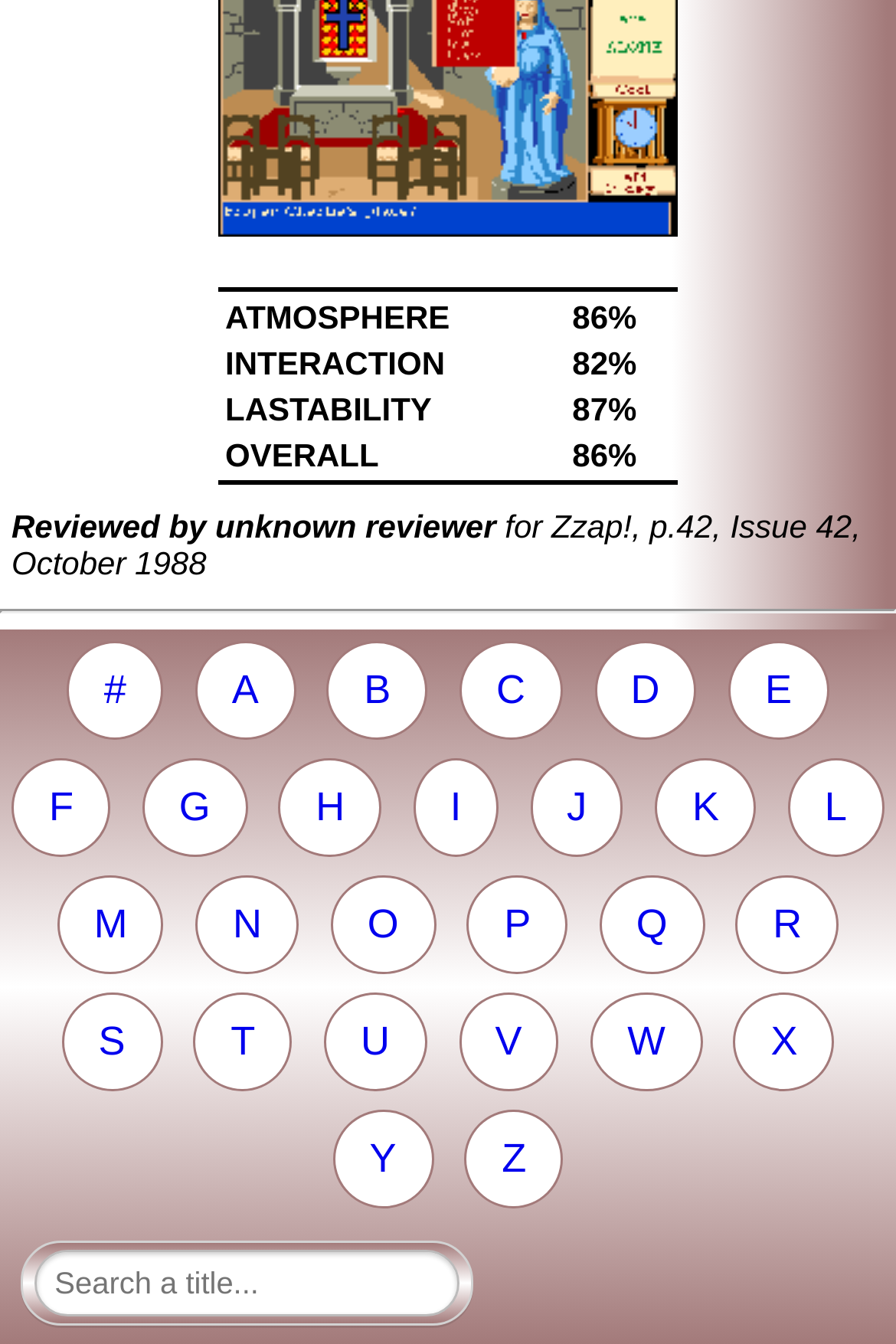Please give a short response to the question using one word or a phrase:
What is the overall rating of the reviewed game?

86%